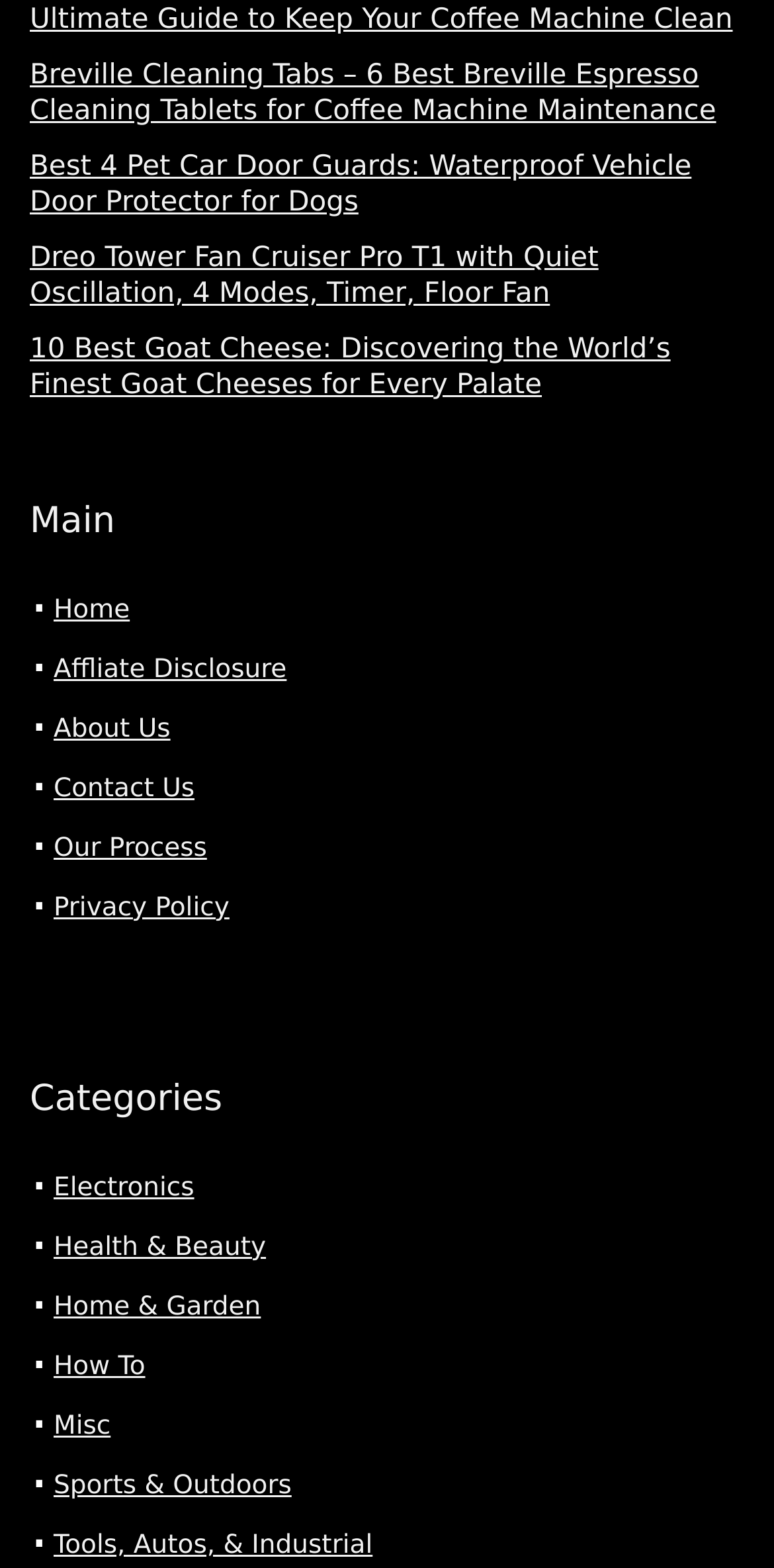Find the bounding box coordinates of the area to click in order to follow the instruction: "Contact the website administrator".

[0.069, 0.494, 0.251, 0.513]